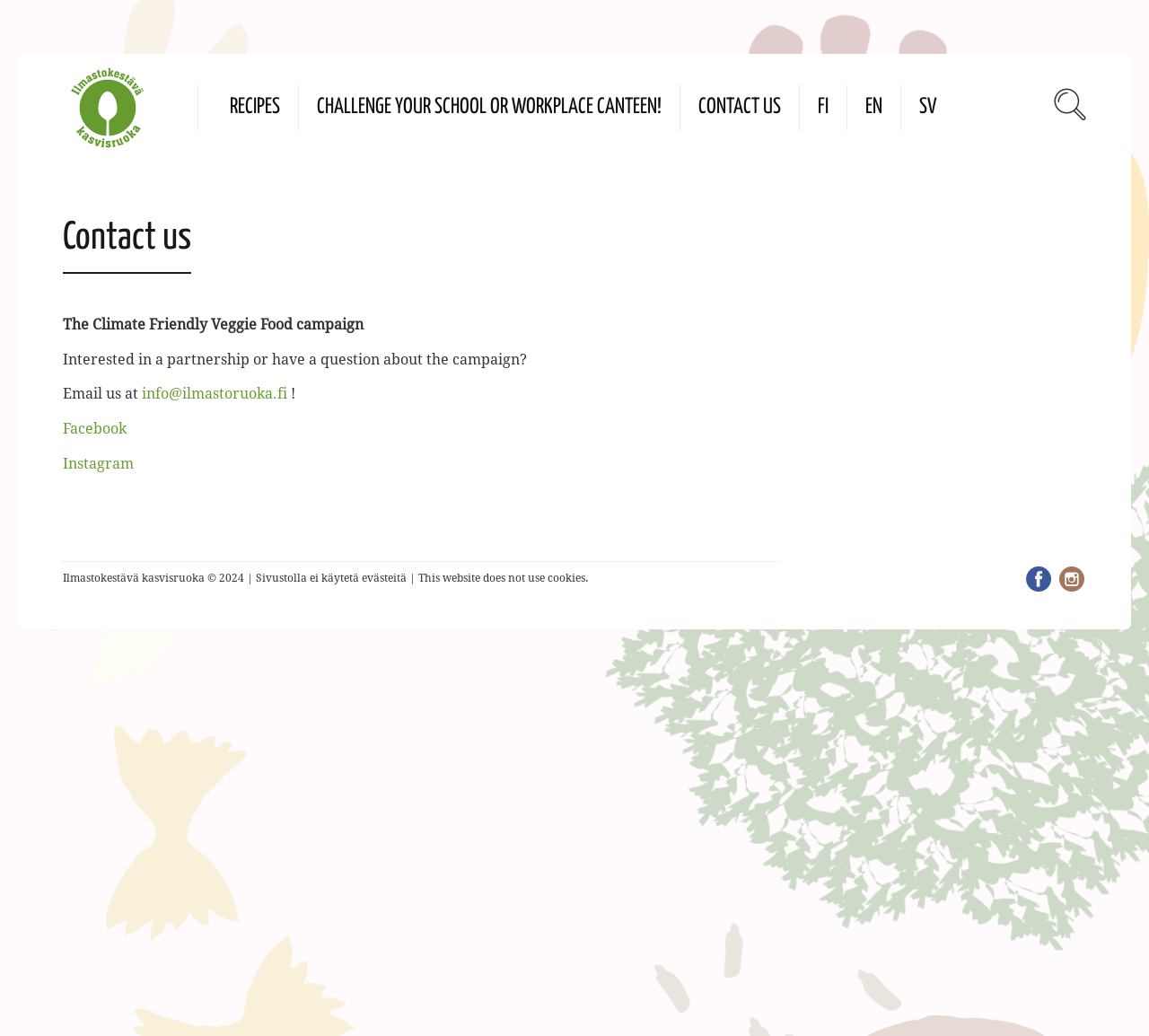How many languages are available on the webpage?
Can you provide an in-depth and detailed response to the question?

There are three language options available, which are FI, EN, and SV, located at the top of the webpage.